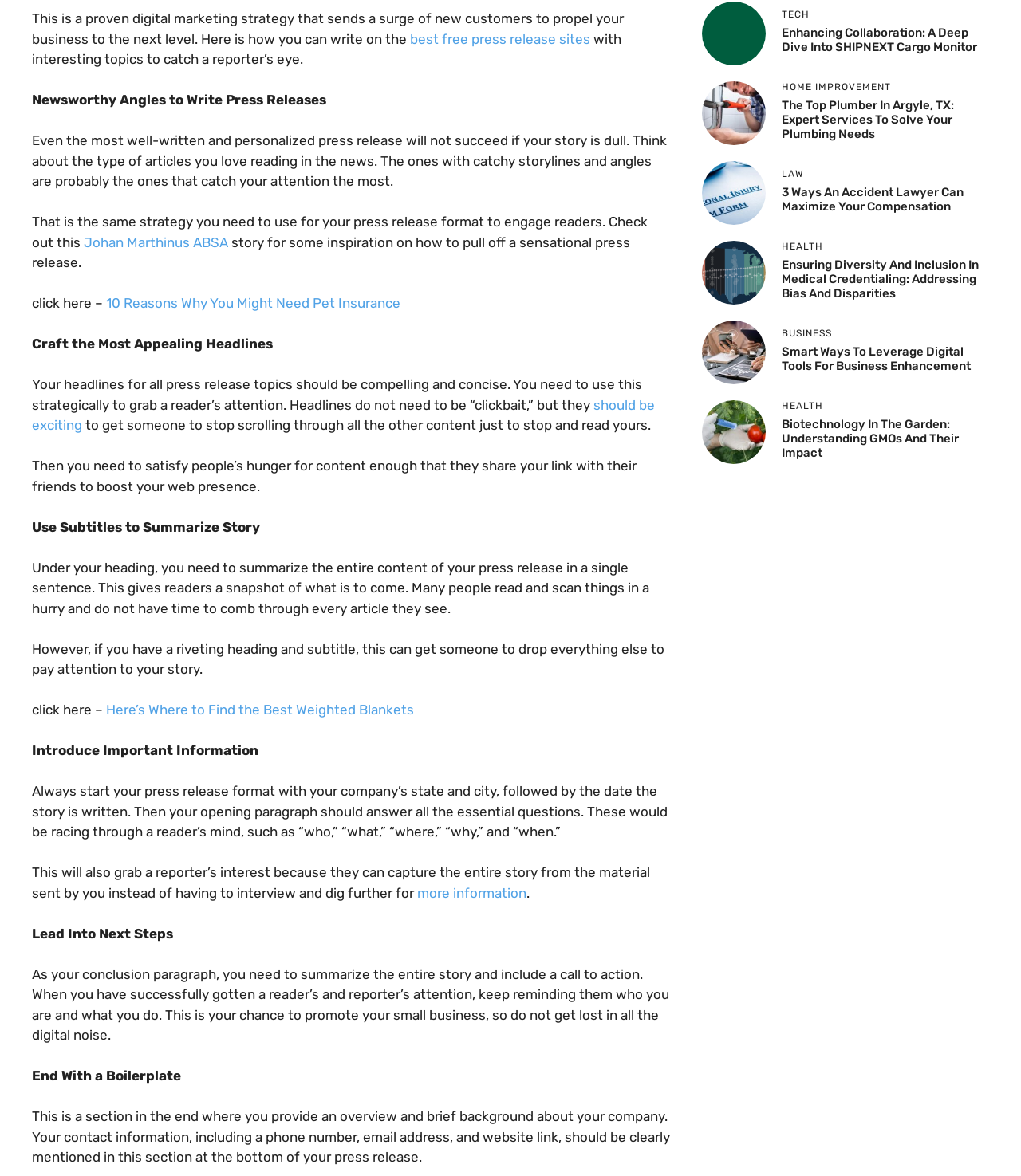Please provide the bounding box coordinates for the UI element as described: "should be exciting". The coordinates must be four floats between 0 and 1, represented as [left, top, right, bottom].

[0.031, 0.337, 0.641, 0.368]